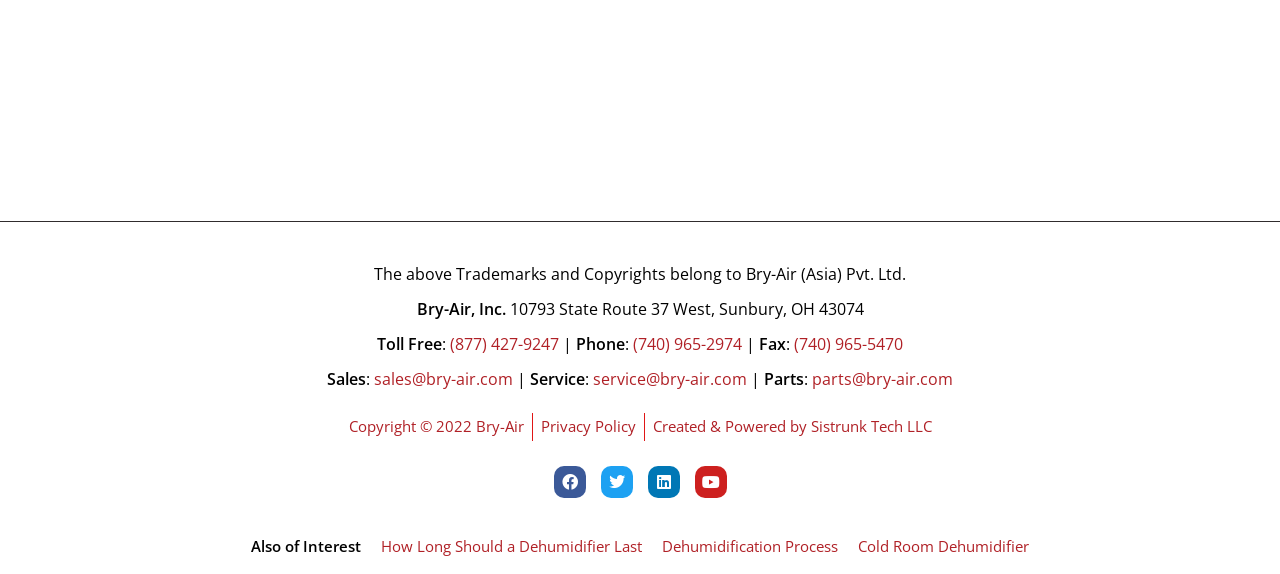Please identify the bounding box coordinates of the element's region that I should click in order to complete the following instruction: "Visit the Facebook page". The bounding box coordinates consist of four float numbers between 0 and 1, i.e., [left, top, right, bottom].

[0.432, 0.812, 0.457, 0.868]